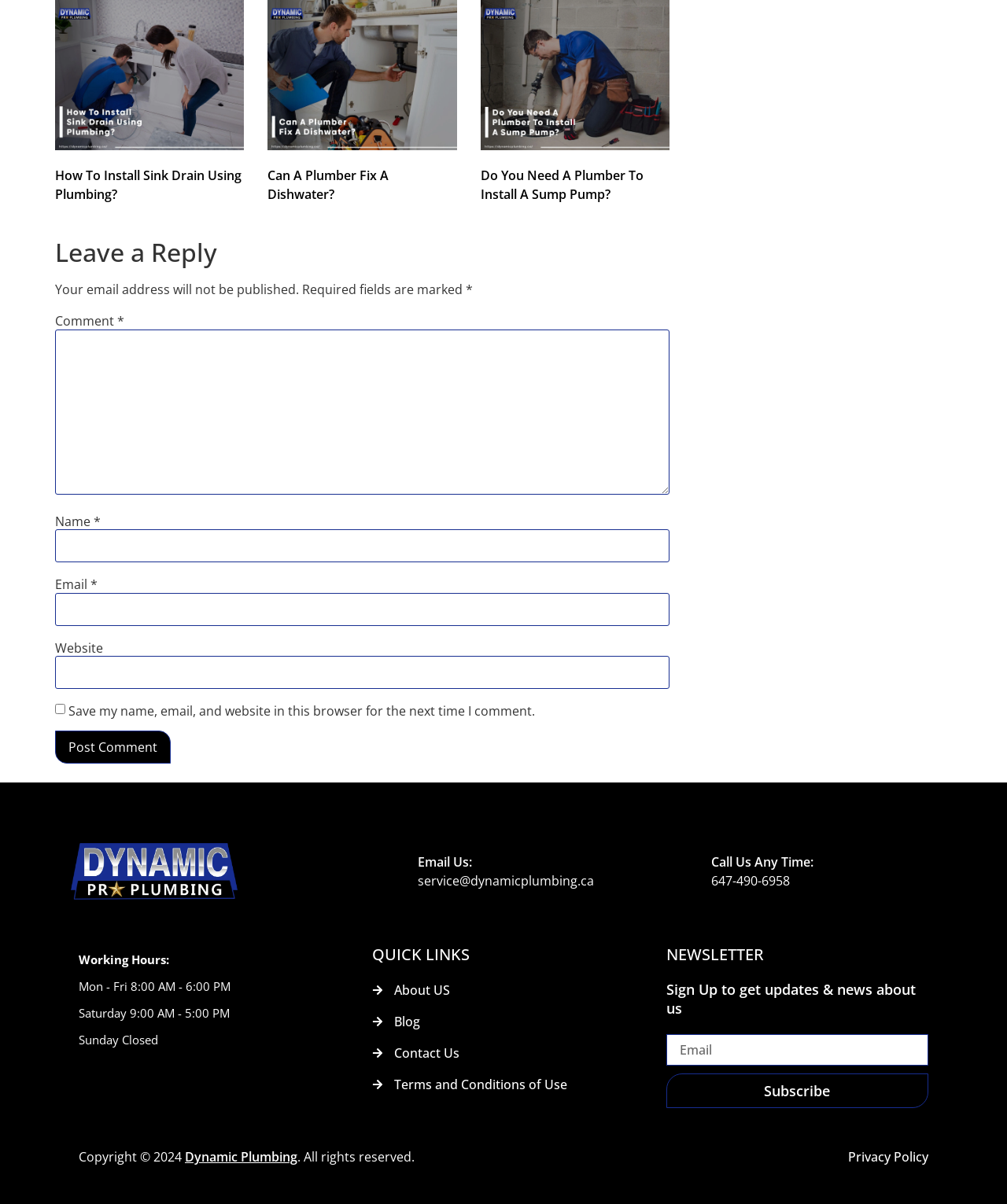Identify the bounding box coordinates of the clickable region necessary to fulfill the following instruction: "Leave a comment". The bounding box coordinates should be four float numbers between 0 and 1, i.e., [left, top, right, bottom].

[0.055, 0.103, 0.665, 0.241]